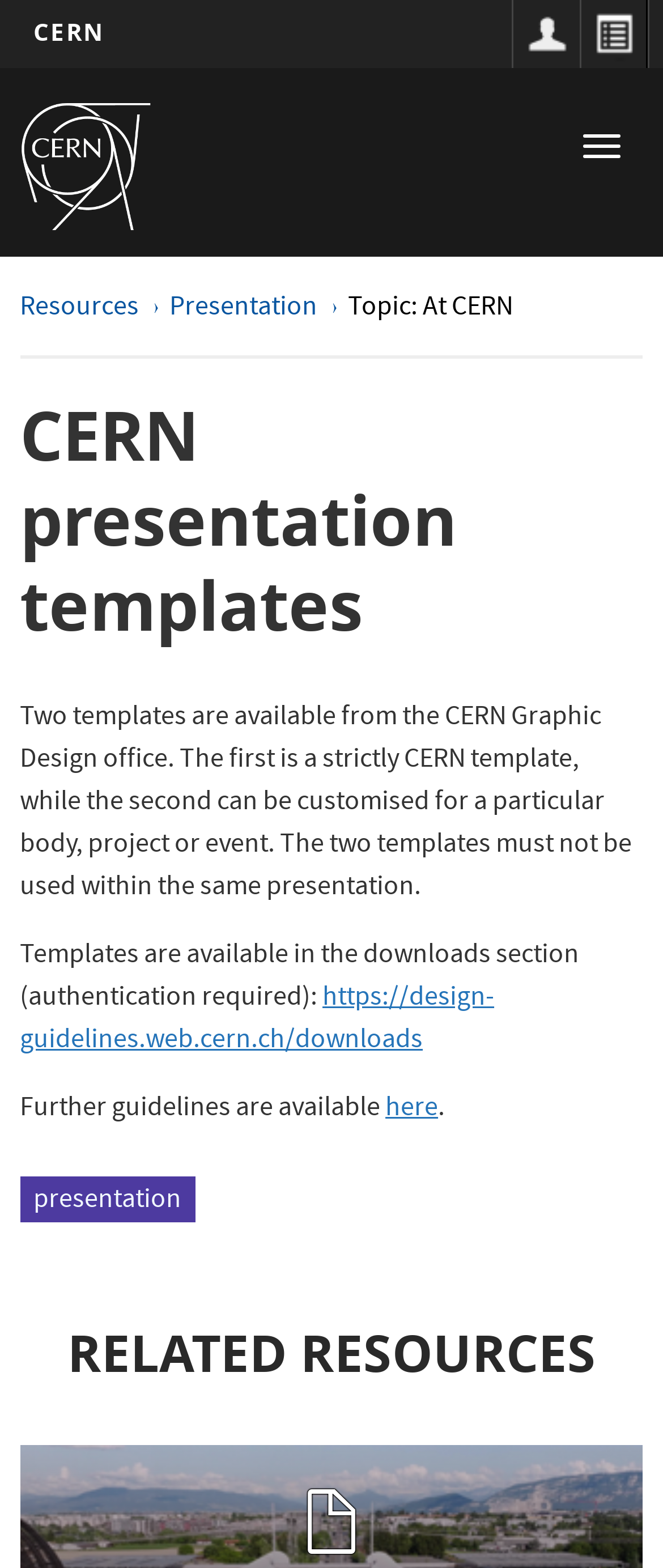What is the topic of the presentation?
Provide a short answer using one word or a brief phrase based on the image.

At CERN